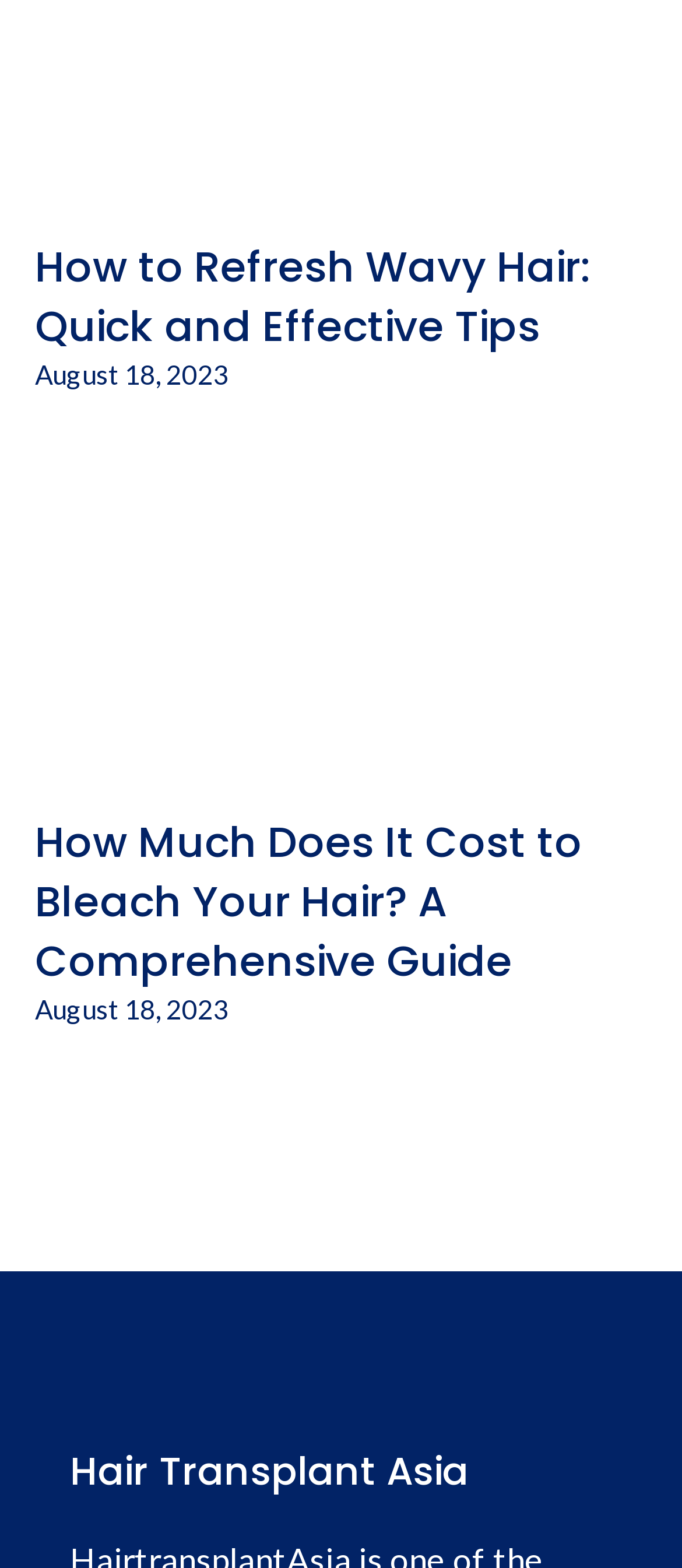How many links are in the first article?
Provide a concise answer using a single word or phrase based on the image.

2